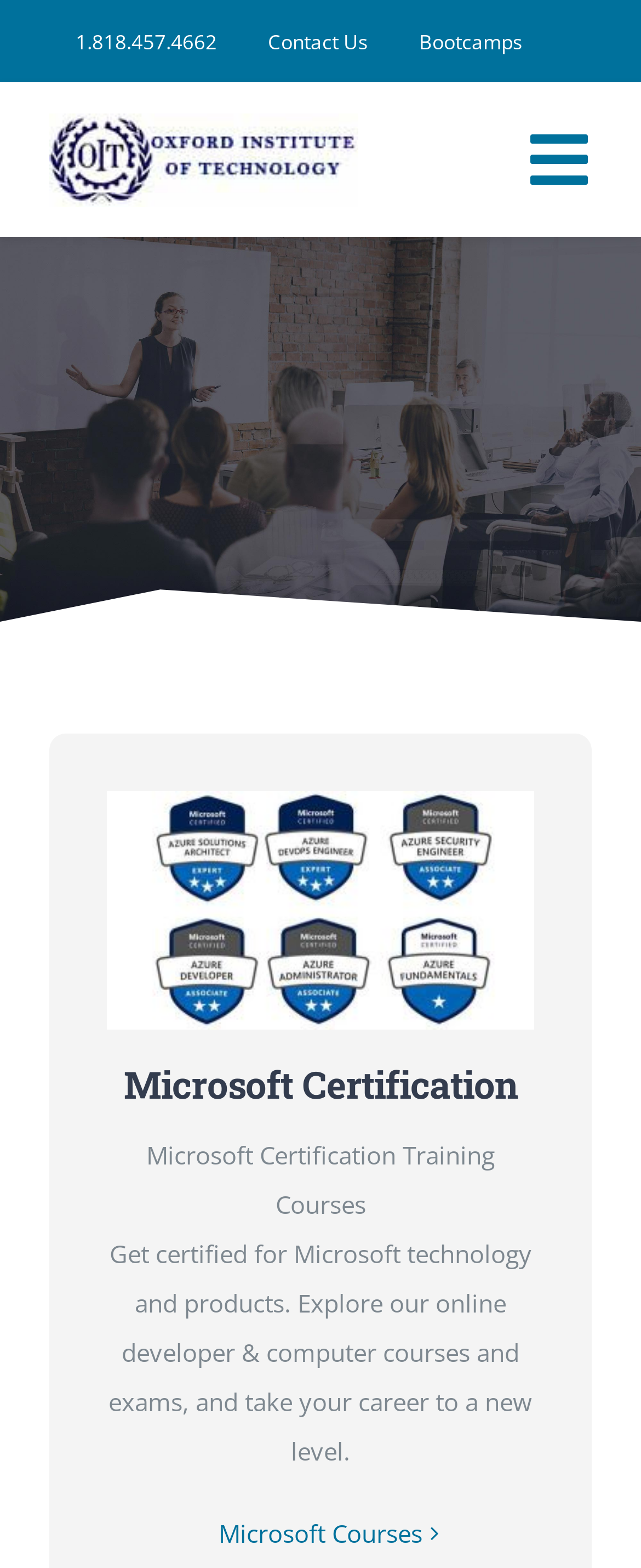Using the provided element description, identify the bounding box coordinates as (top-left x, top-left y, bottom-right x, bottom-right y). Ensure all values are between 0 and 1. Description: aria-label="Toggle navigation"

None